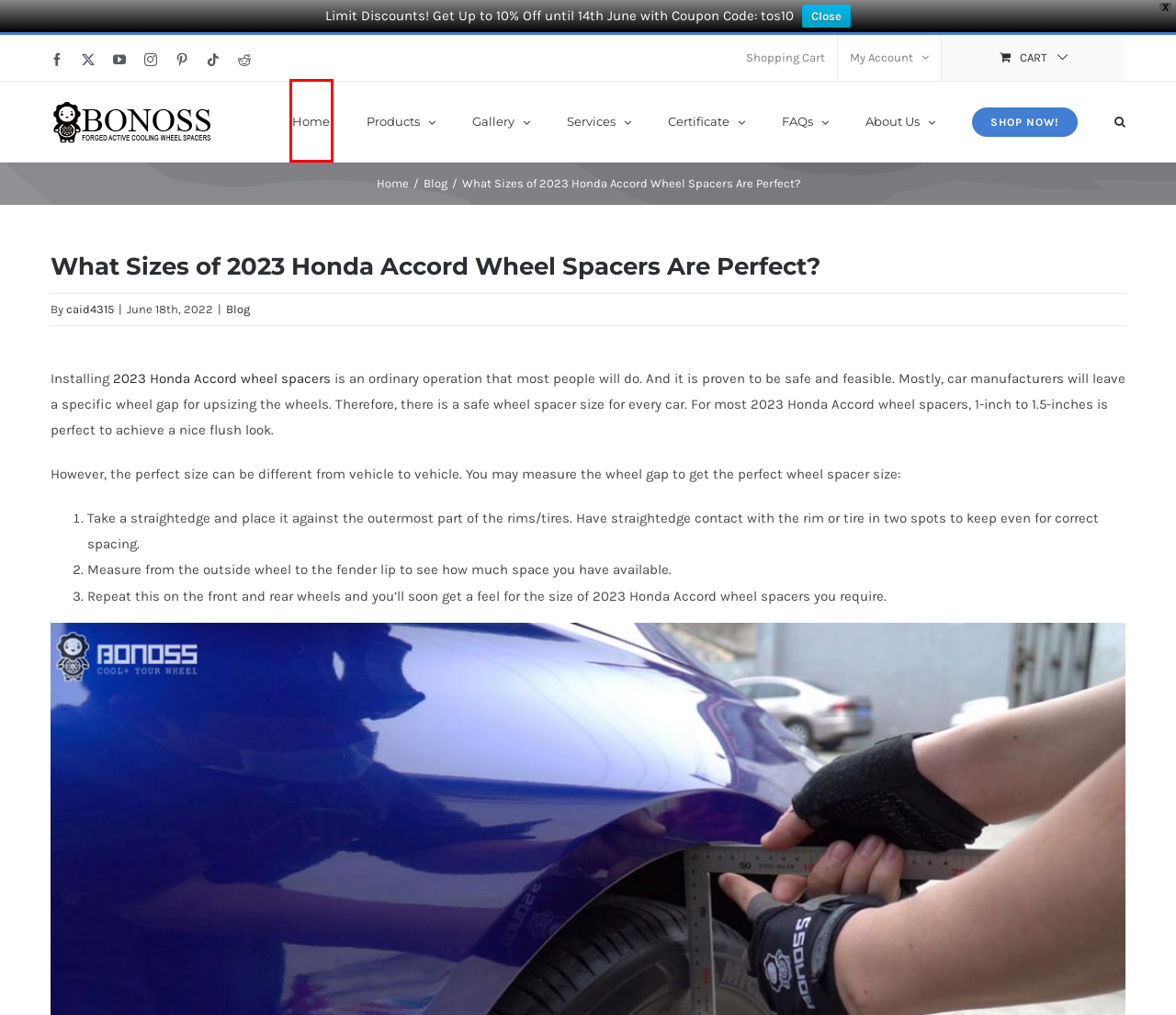Given a screenshot of a webpage with a red bounding box highlighting a UI element, choose the description that best corresponds to the new webpage after clicking the element within the red bounding box. Here are your options:
A. Blog - BONOSS
B. Shopping Cart - BONOSS
C. 2024 Latest Best Forged Wheel Spacers | Perfect Fitment & Active Cooling
D. 10th CV1/CV2/CV3 (18-present) - BONOSS
E. My Account - BONOSS
F. caid4315 - BONOSS
G. Forged Active Cooling Wheel Spacers | Hub Centric | Customize
H. Forged Active Cooling Wheel Spacers | Customize| OEM

H